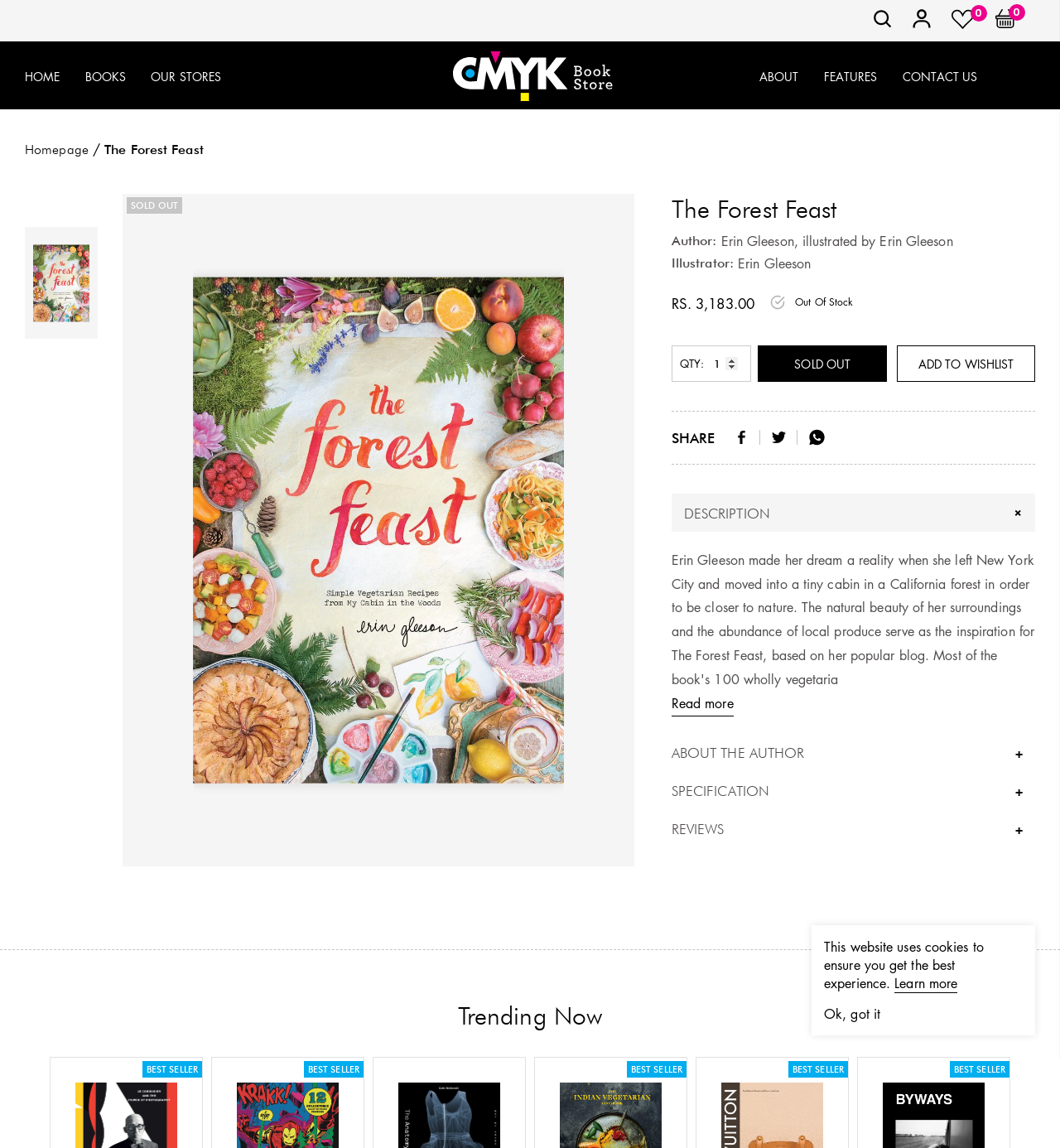Could you locate the bounding box coordinates for the section that should be clicked to accomplish this task: "Read more about the book".

[0.633, 0.602, 0.692, 0.624]